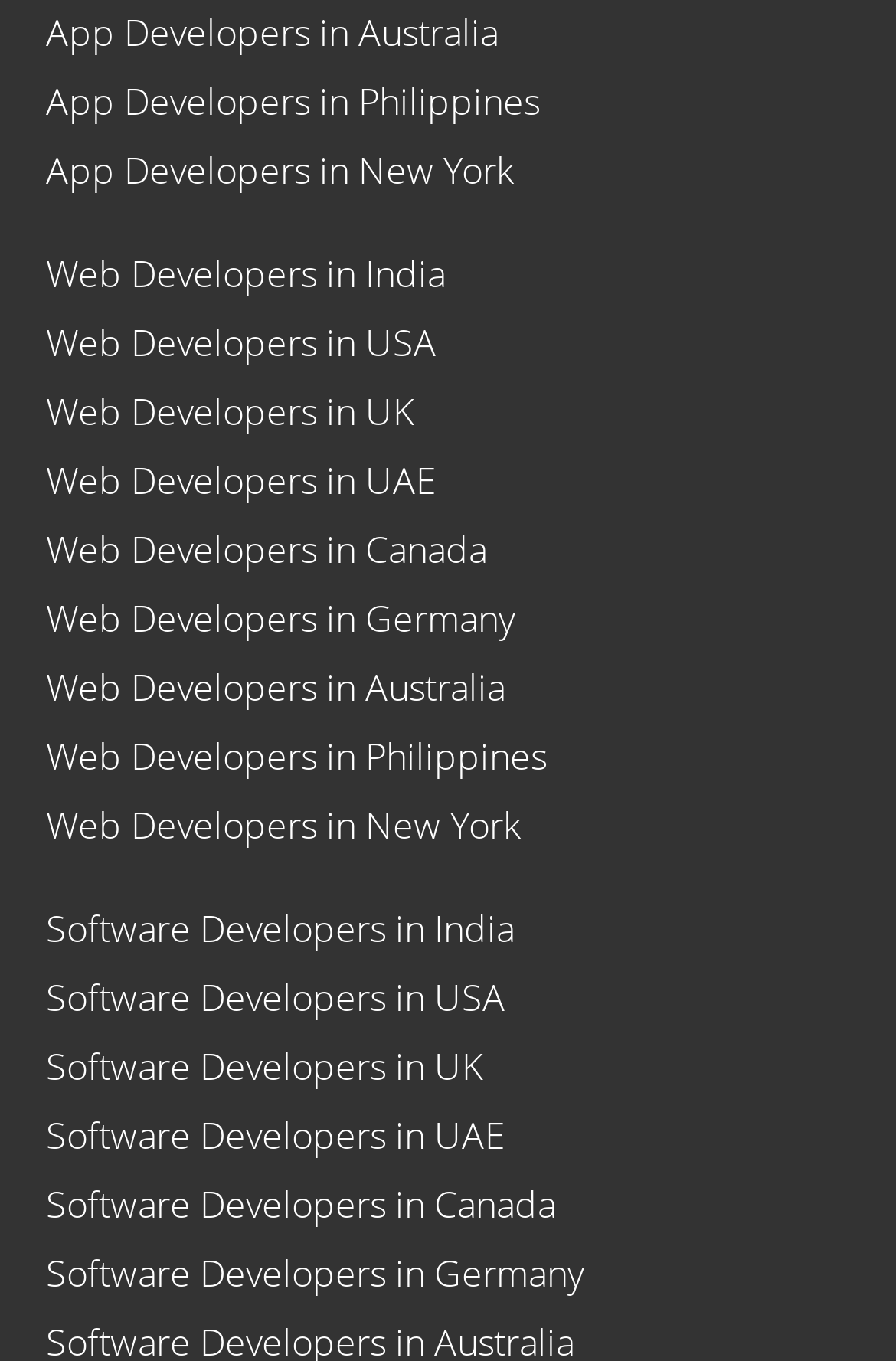How many links are related to developers in the UK?
Respond to the question with a single word or phrase according to the image.

2